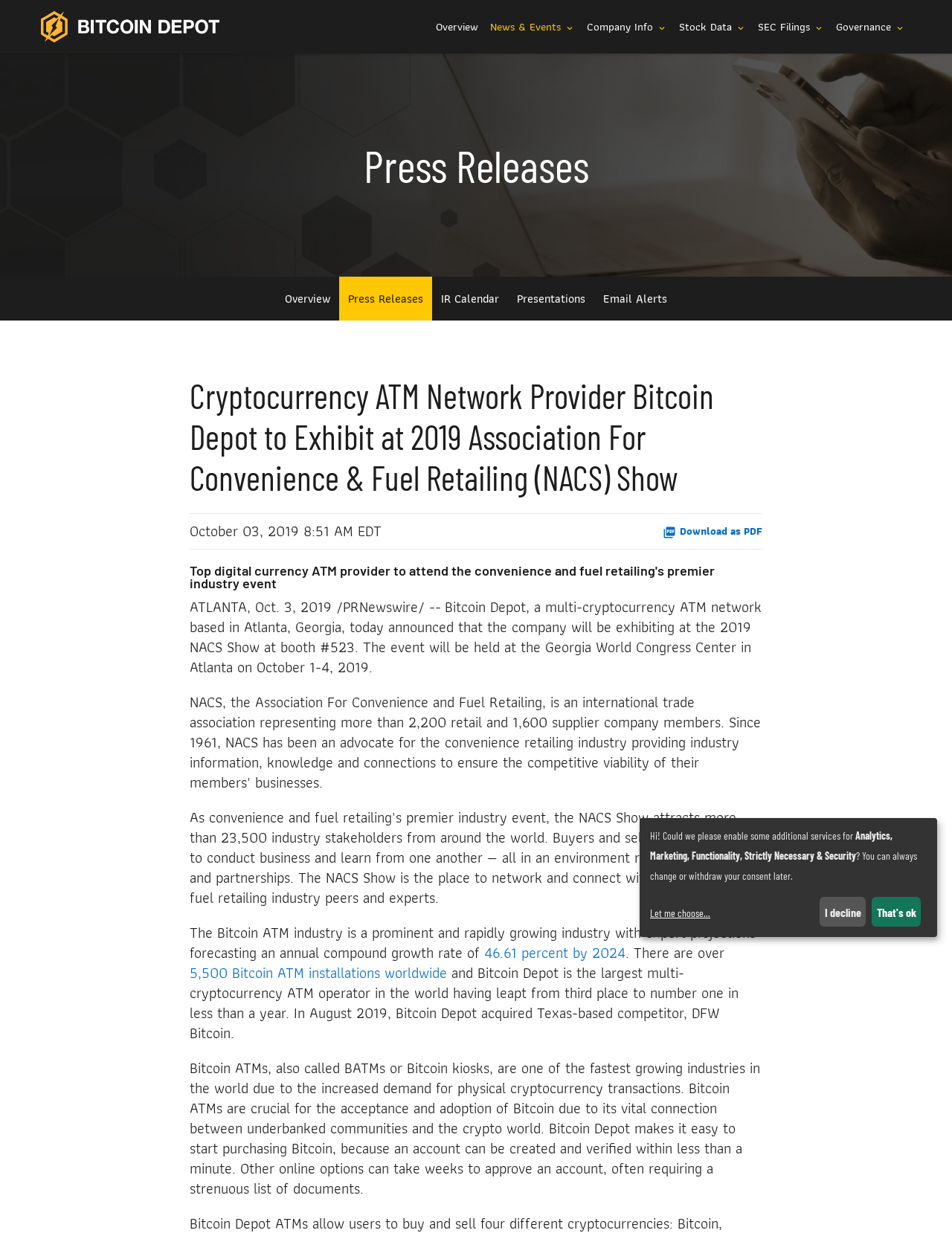Specify the bounding box coordinates for the region that must be clicked to perform the given instruction: "Click on the 'Previous' link".

None